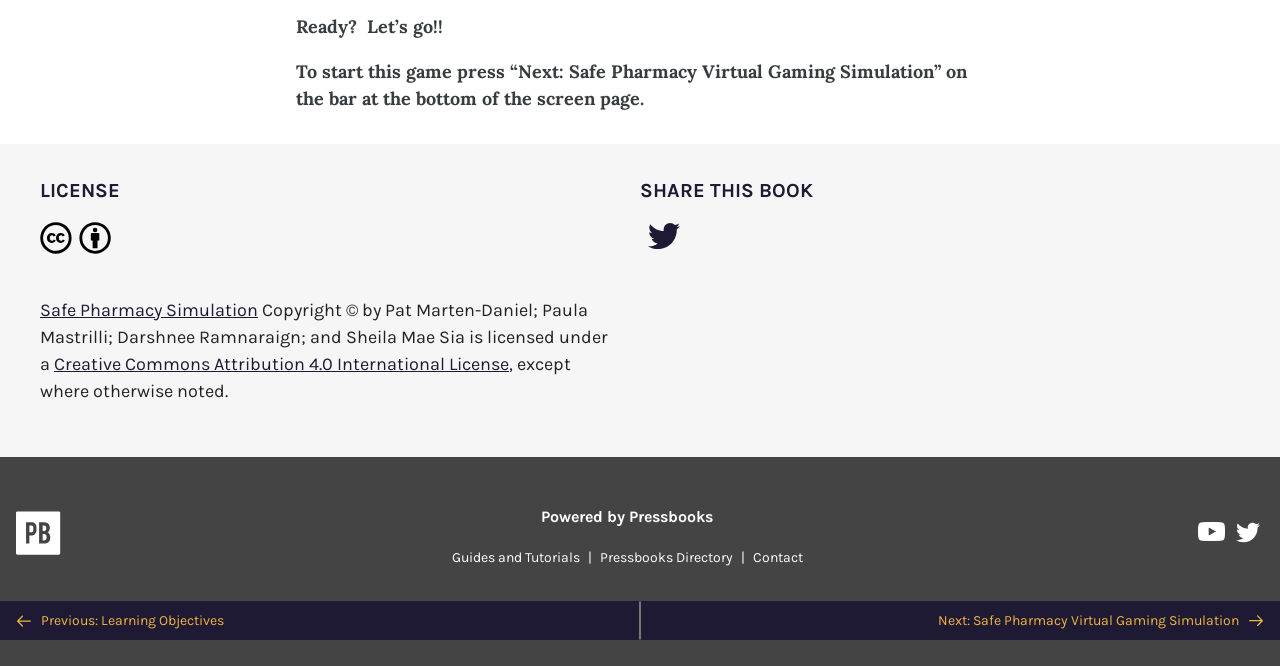Identify the bounding box coordinates of the HTML element based on this description: "Contact".

[0.582, 0.824, 0.633, 0.849]